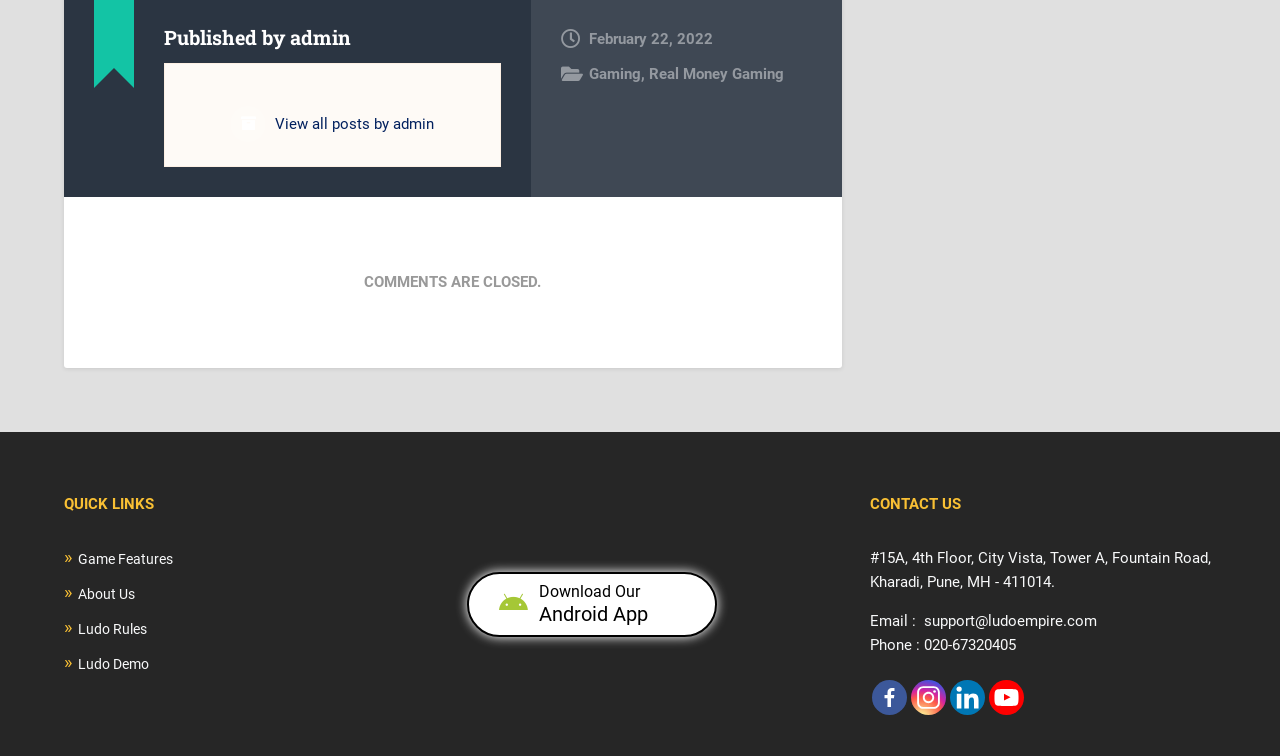Determine the bounding box coordinates for the area that needs to be clicked to fulfill this task: "Contact us through email". The coordinates must be given as four float numbers between 0 and 1, i.e., [left, top, right, bottom].

[0.722, 0.809, 0.857, 0.833]